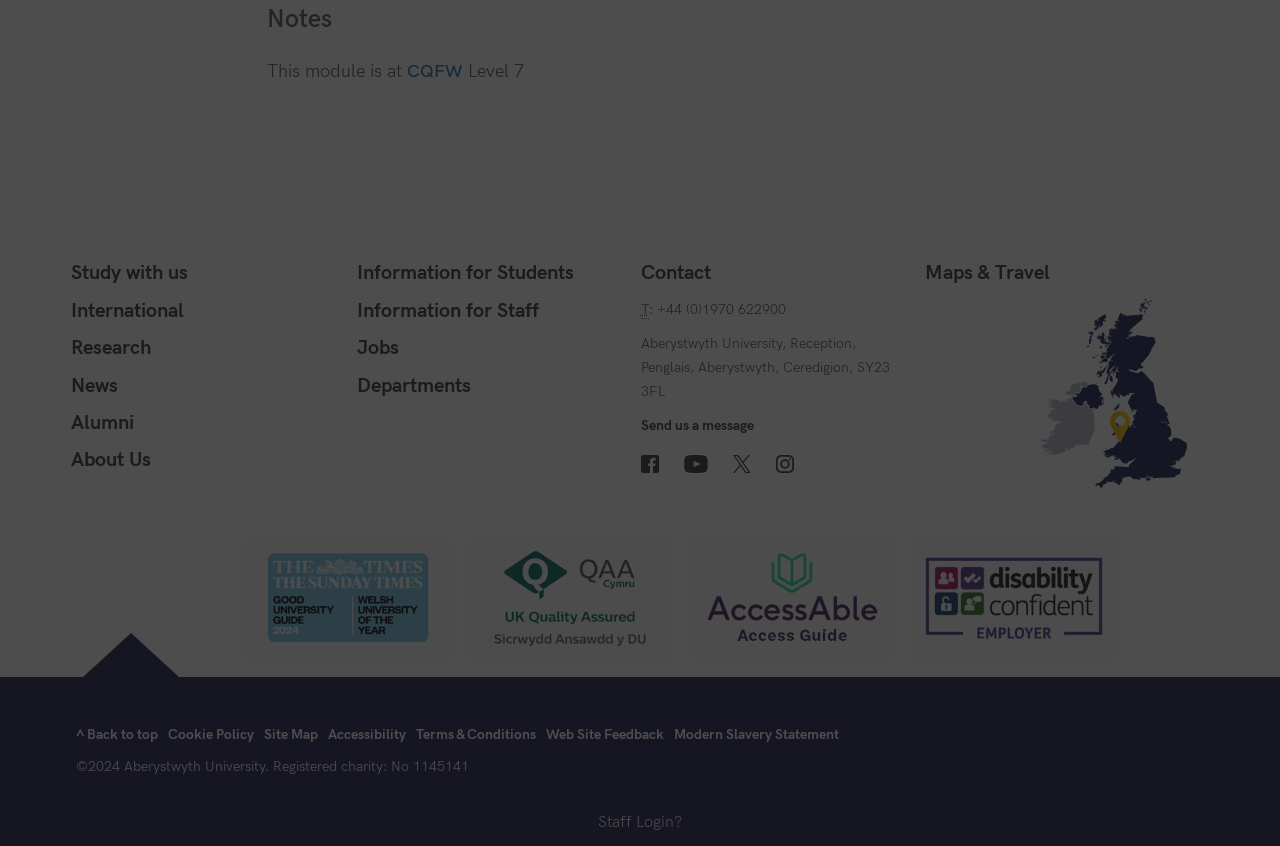Determine the bounding box coordinates of the target area to click to execute the following instruction: "Learn more about clouds."

None